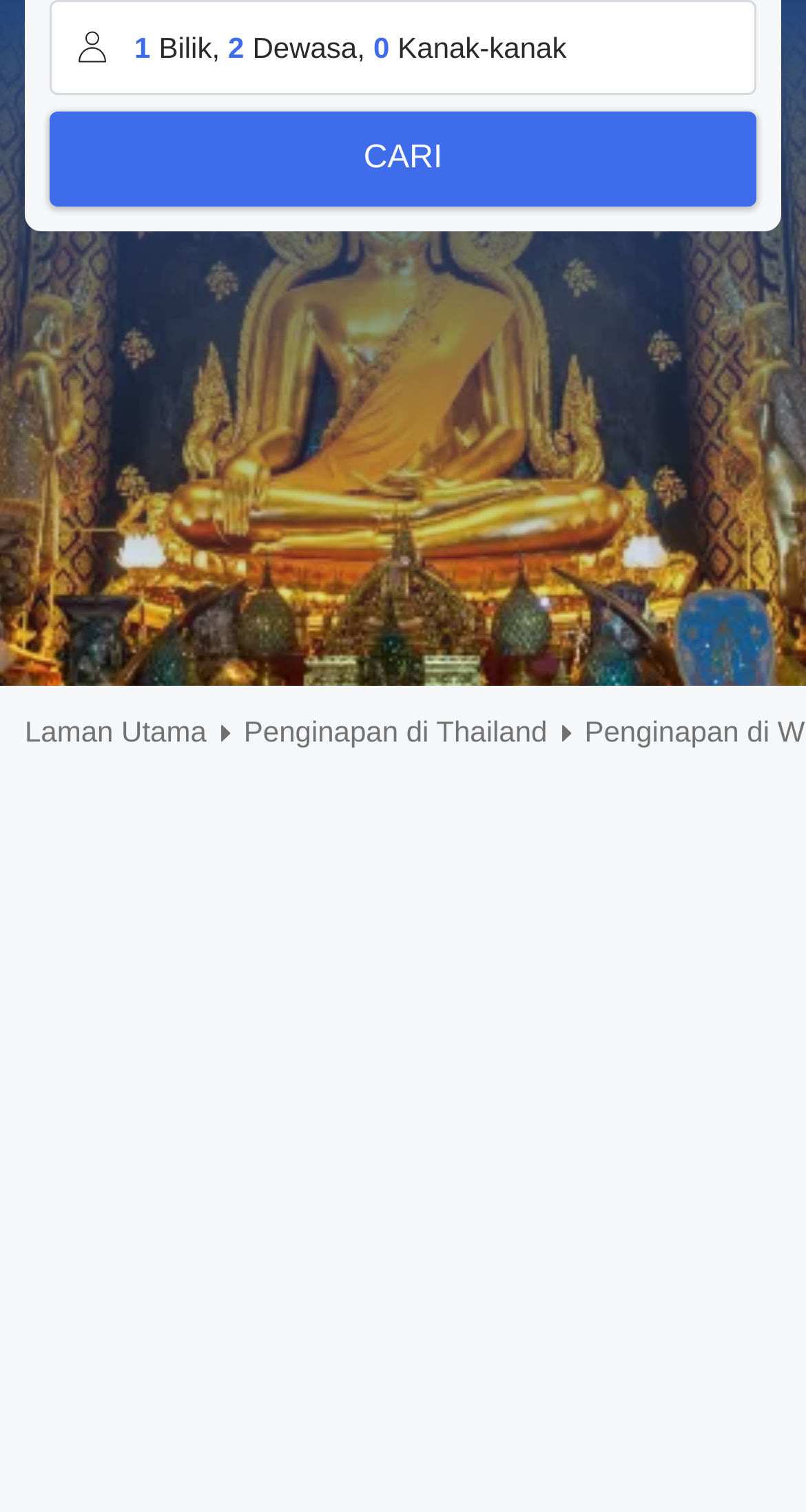Identify and provide the bounding box for the element described by: "Laman Utama".

[0.031, 0.47, 0.256, 0.499]